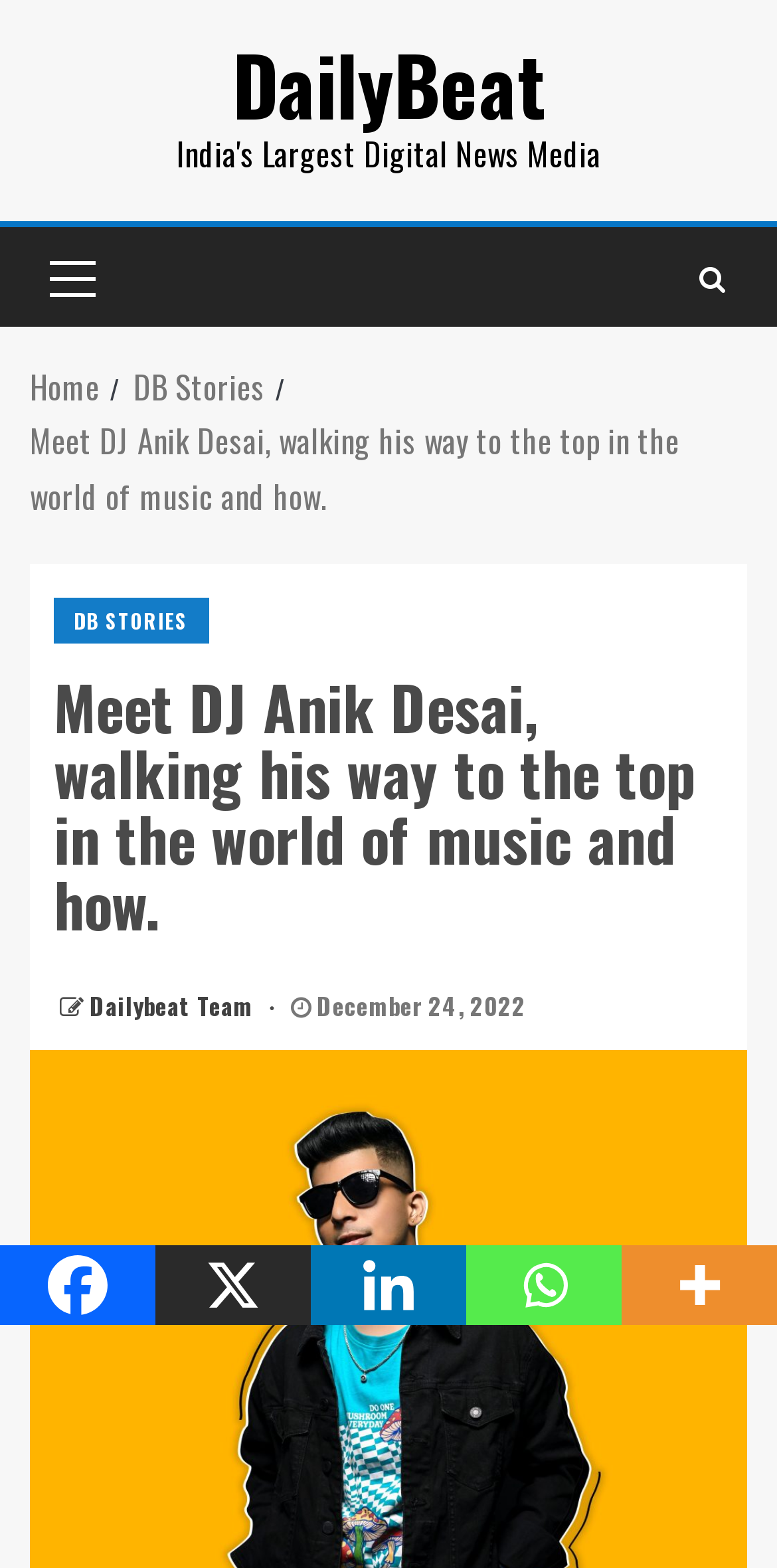Determine the bounding box for the described UI element: "aria-label="Facebook" title="Facebook"".

[0.0, 0.794, 0.2, 0.845]